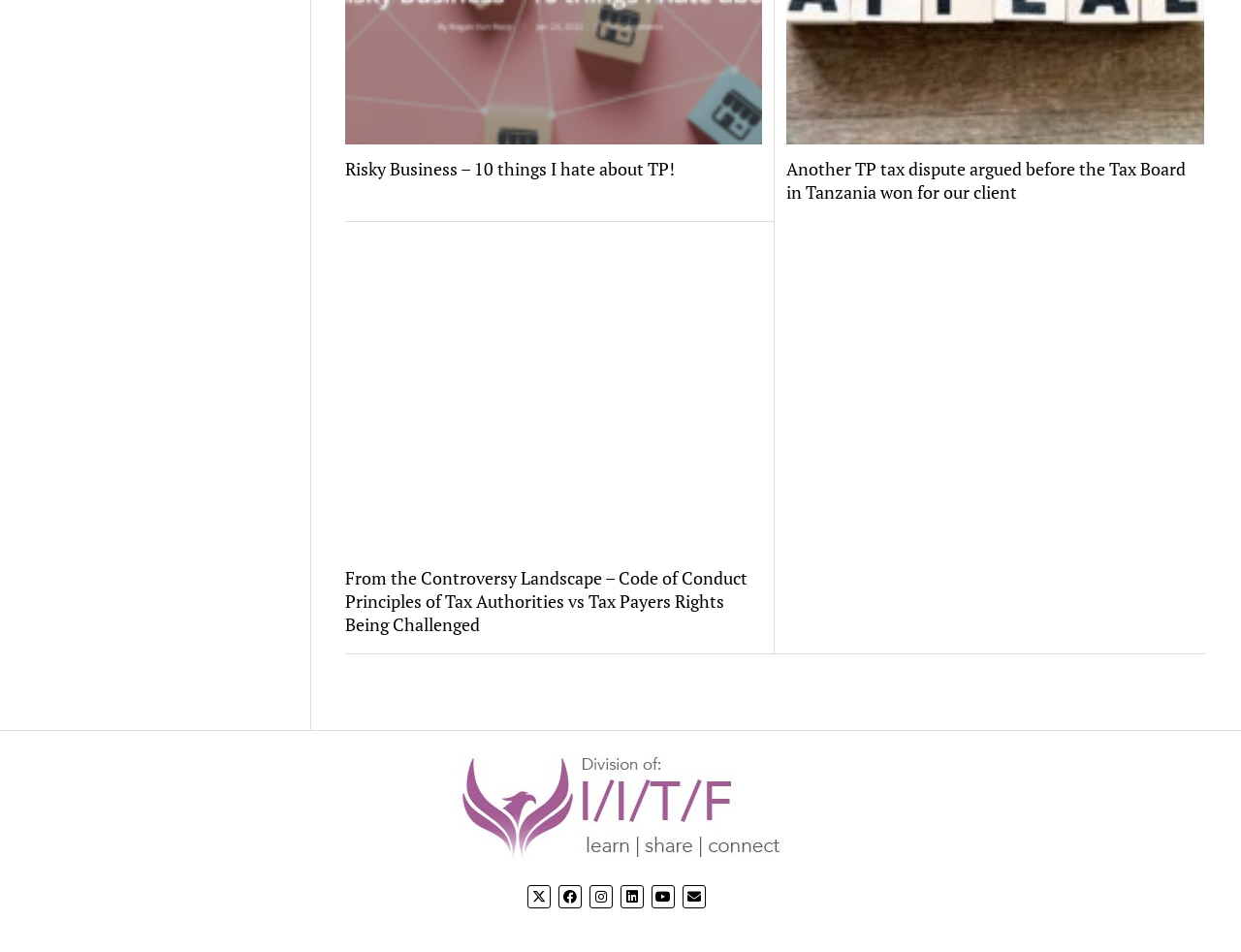Please answer the following question using a single word or phrase: 
What is the position of the image?

Below The Tax Journal